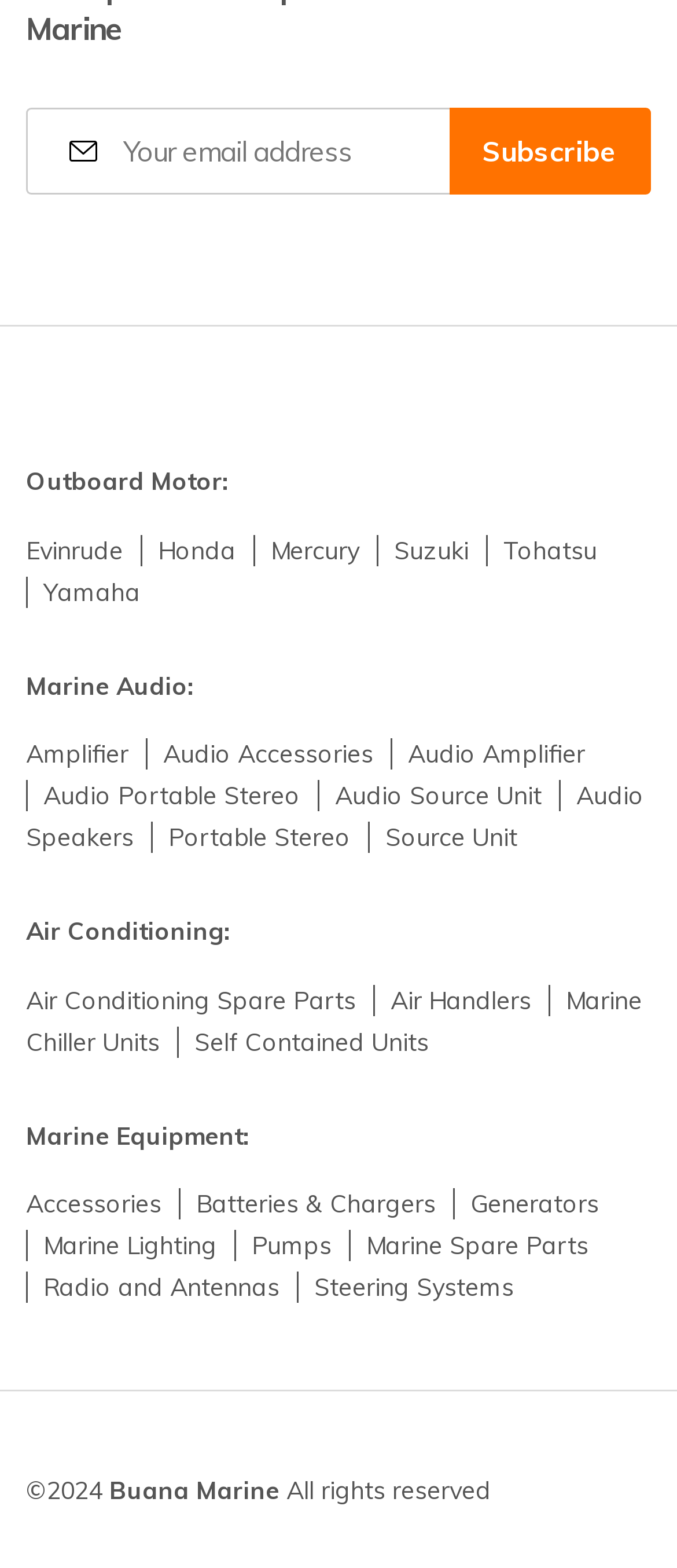Answer the question with a brief word or phrase:
What is the last marine equipment category listed?

Steering Systems